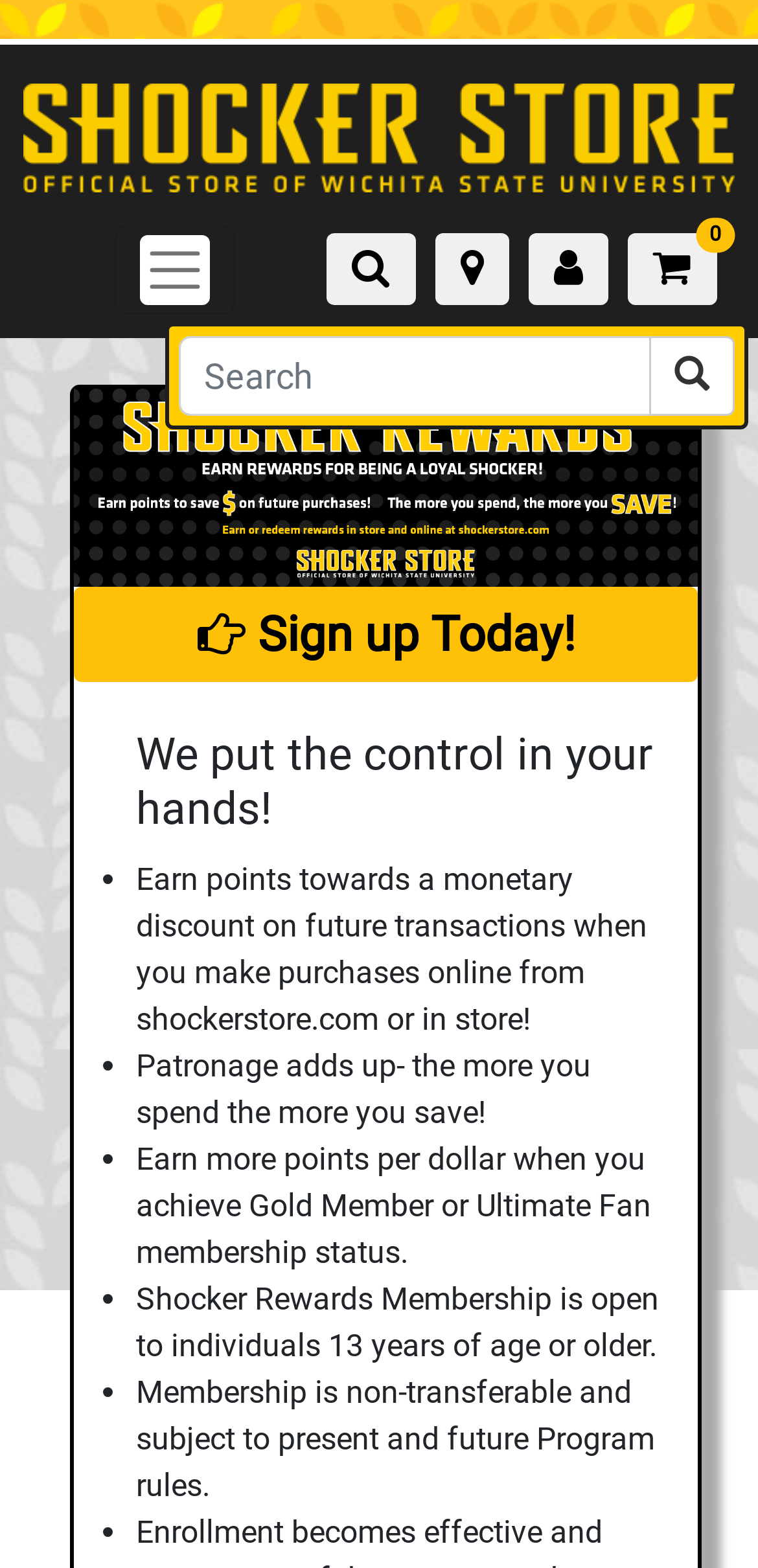Provide the bounding box coordinates for the specified HTML element described in this description: "0". The coordinates should be four float numbers ranging from 0 to 1, in the format [left, top, right, bottom].

[0.828, 0.149, 0.946, 0.195]